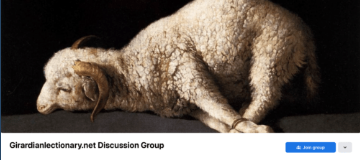Provide a comprehensive description of the image.

The image features a serene depiction of a resting lamb, symbolizing innocence and peace, reflecting themes often associated with spiritual discussions. Below the image, text invites users to join the "Girardian Lectionary Discussion Group," highlighting an online community focused on theological exploration. The layout encourages participation and engagement with others interested in Girardian scholarship and Christian teachings. A button to join the group is prominently displayed, inviting viewers to connect with like-minded individuals and deepen their understanding of faith-based discussions.